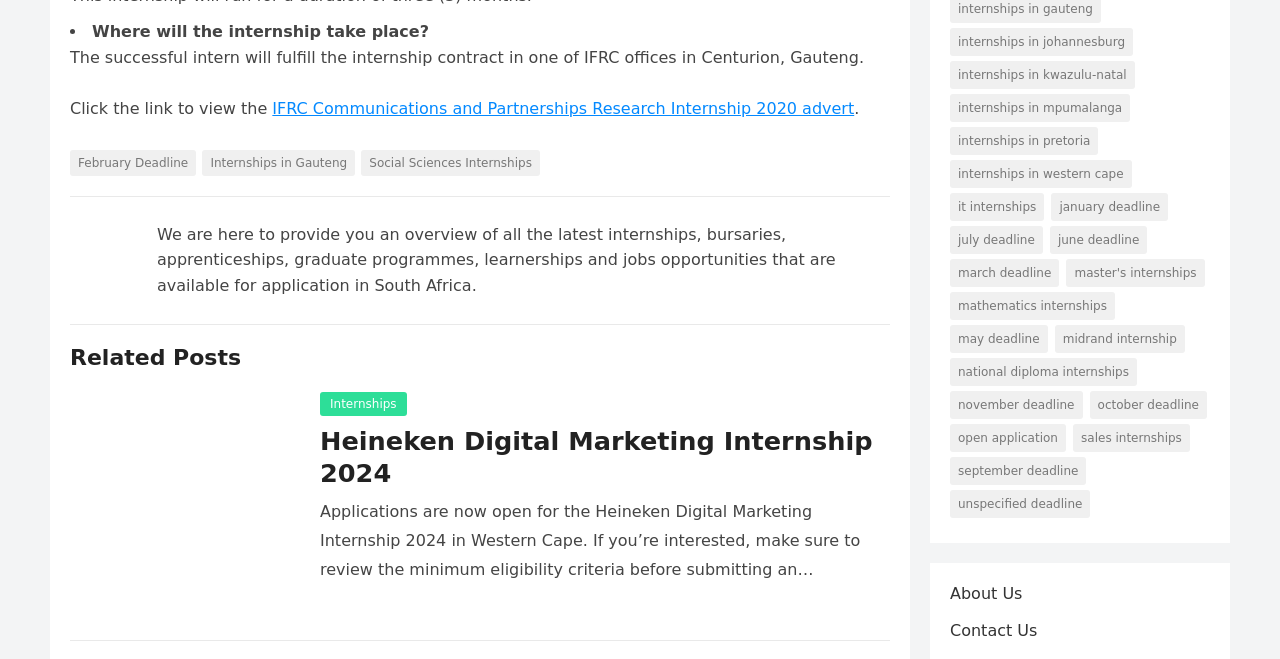Use the information in the screenshot to answer the question comprehensively: What is the deadline for the 'Heineken Digital Marketing Internship 2024'?

The answer can be inferred from the 'February Deadline' link, which is related to the 'Heineken Digital Marketing Internship 2024'.